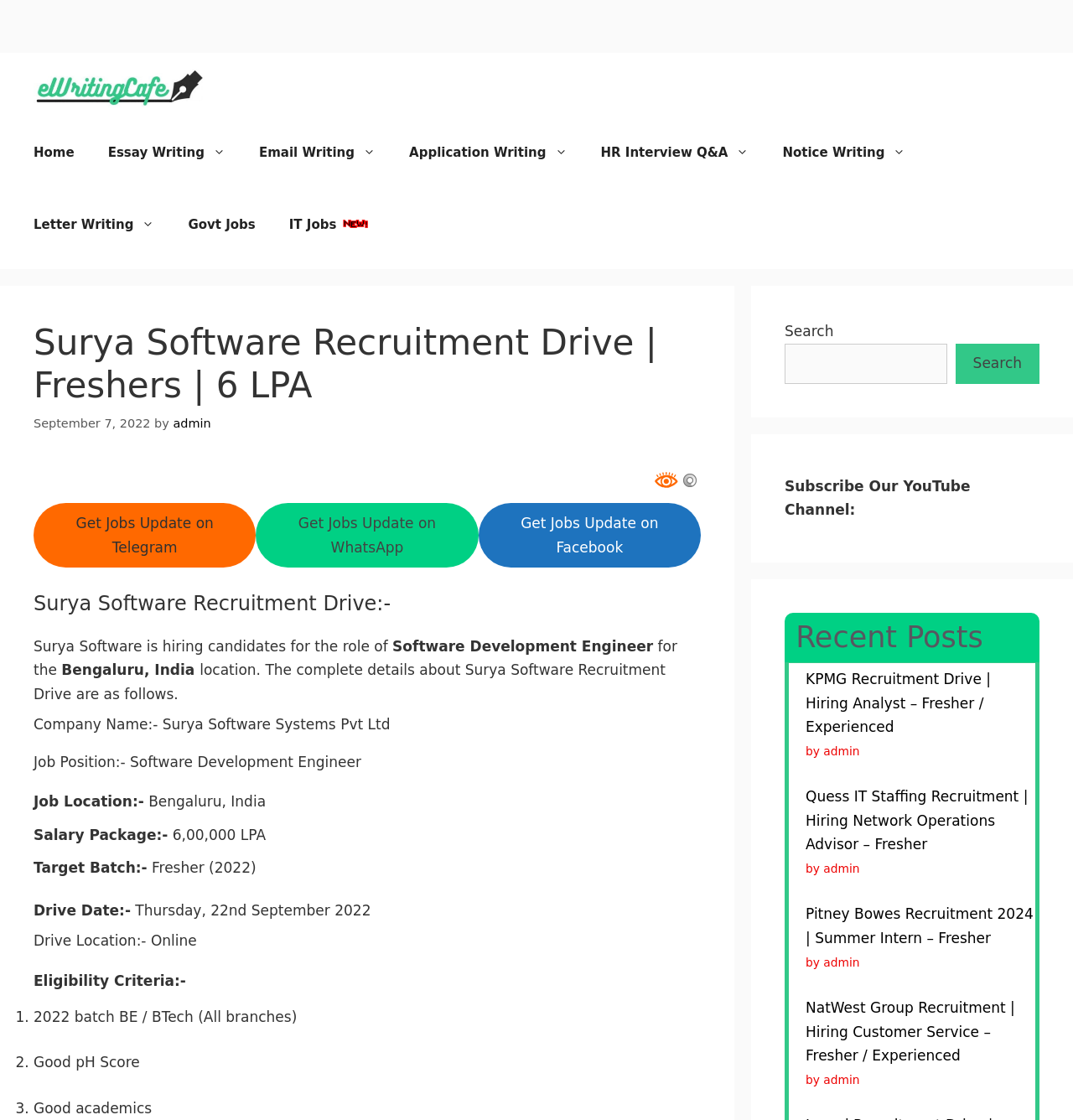Using the elements shown in the image, answer the question comprehensively: What is the eligibility criteria for the job?

I found the eligibility criteria by looking at the 'Eligibility Criteria' section of the job description, which is located under the 'Surya Software Recruitment Drive' heading. The text 'Eligibility Criteria:-' is followed by a list of criteria, including '2022 batch BE / BTech (All branches)' and 'Good pH Score'.